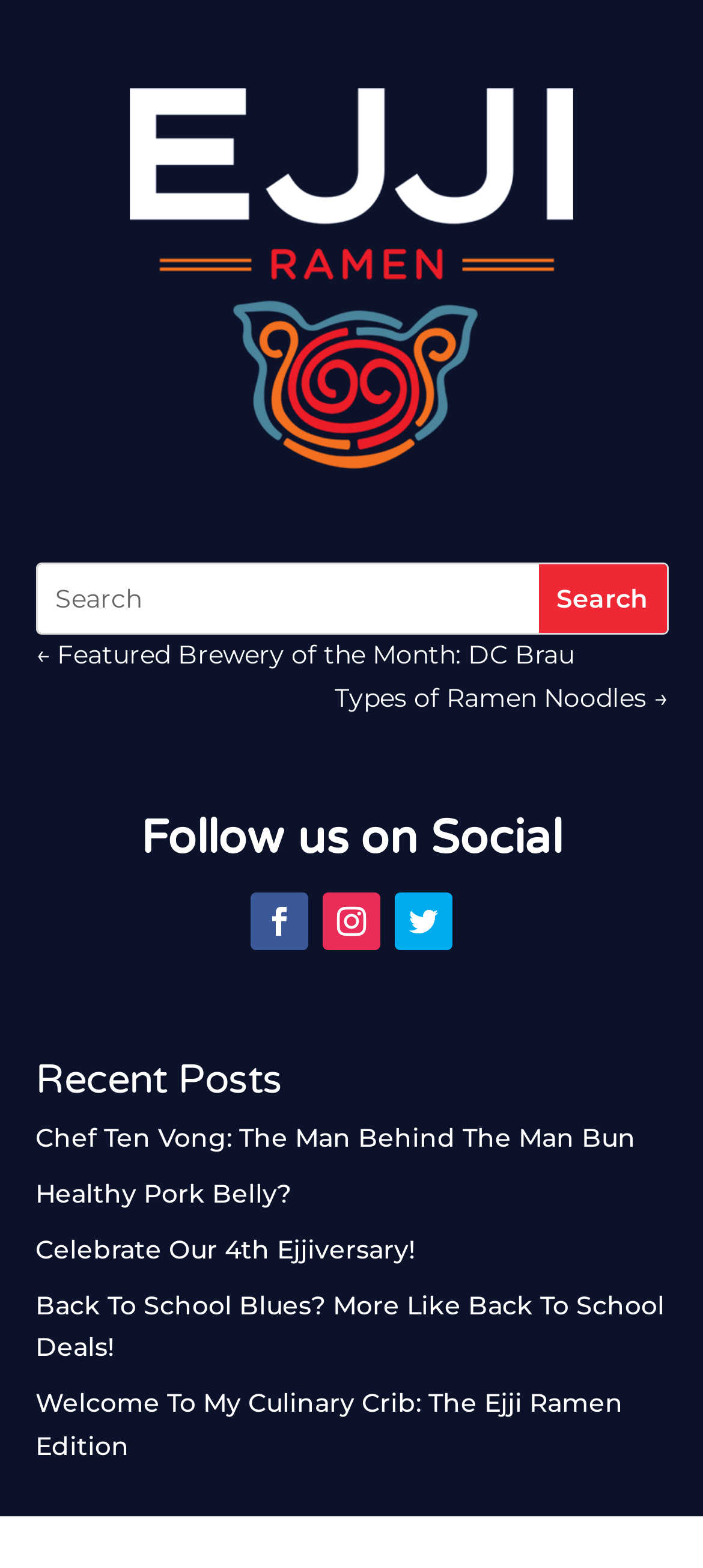Locate the bounding box coordinates of the element that should be clicked to fulfill the instruction: "Read the recent post about Chef Ten Vong".

[0.05, 0.715, 0.904, 0.736]